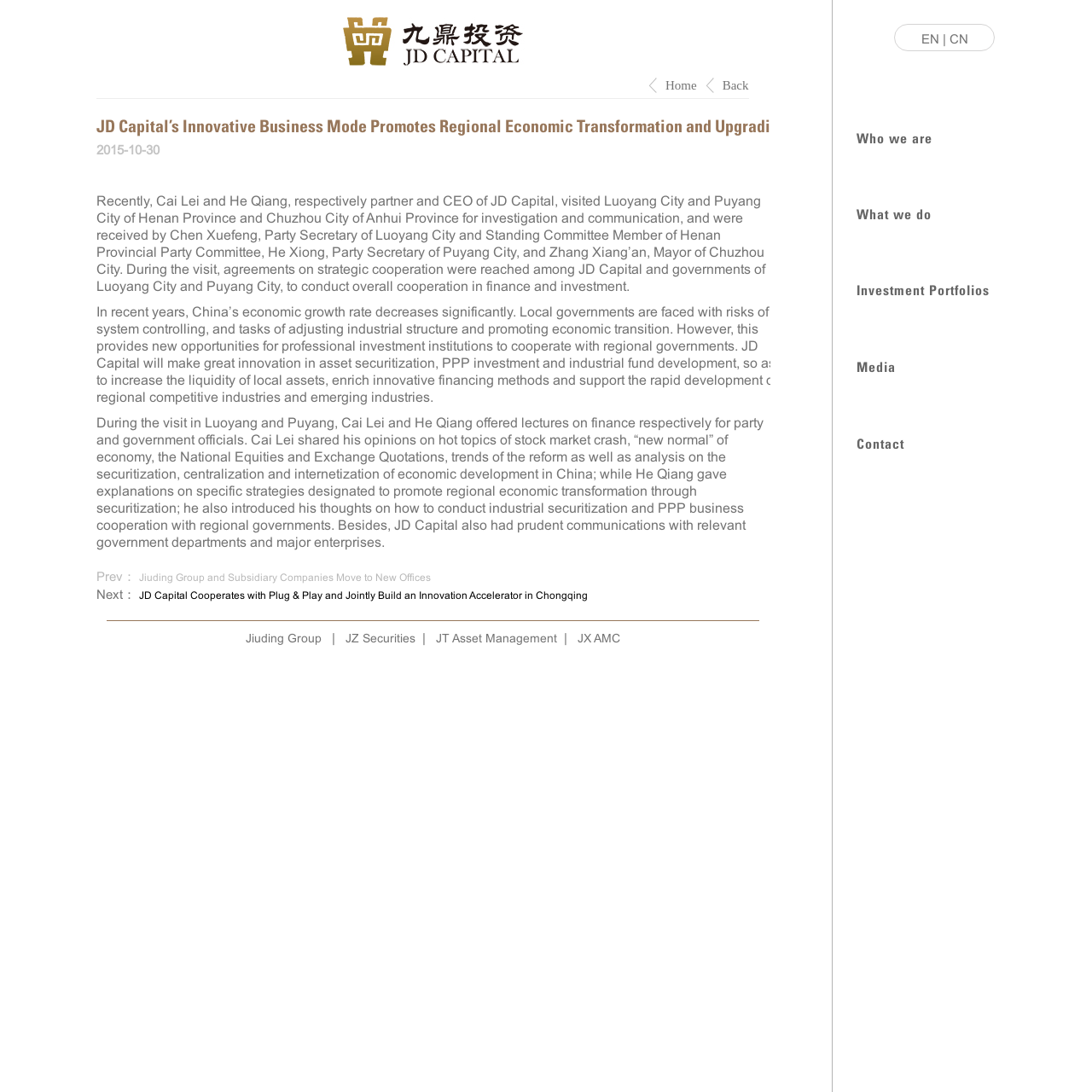Find the bounding box of the web element that fits this description: "JZ Securities".

[0.316, 0.578, 0.38, 0.591]